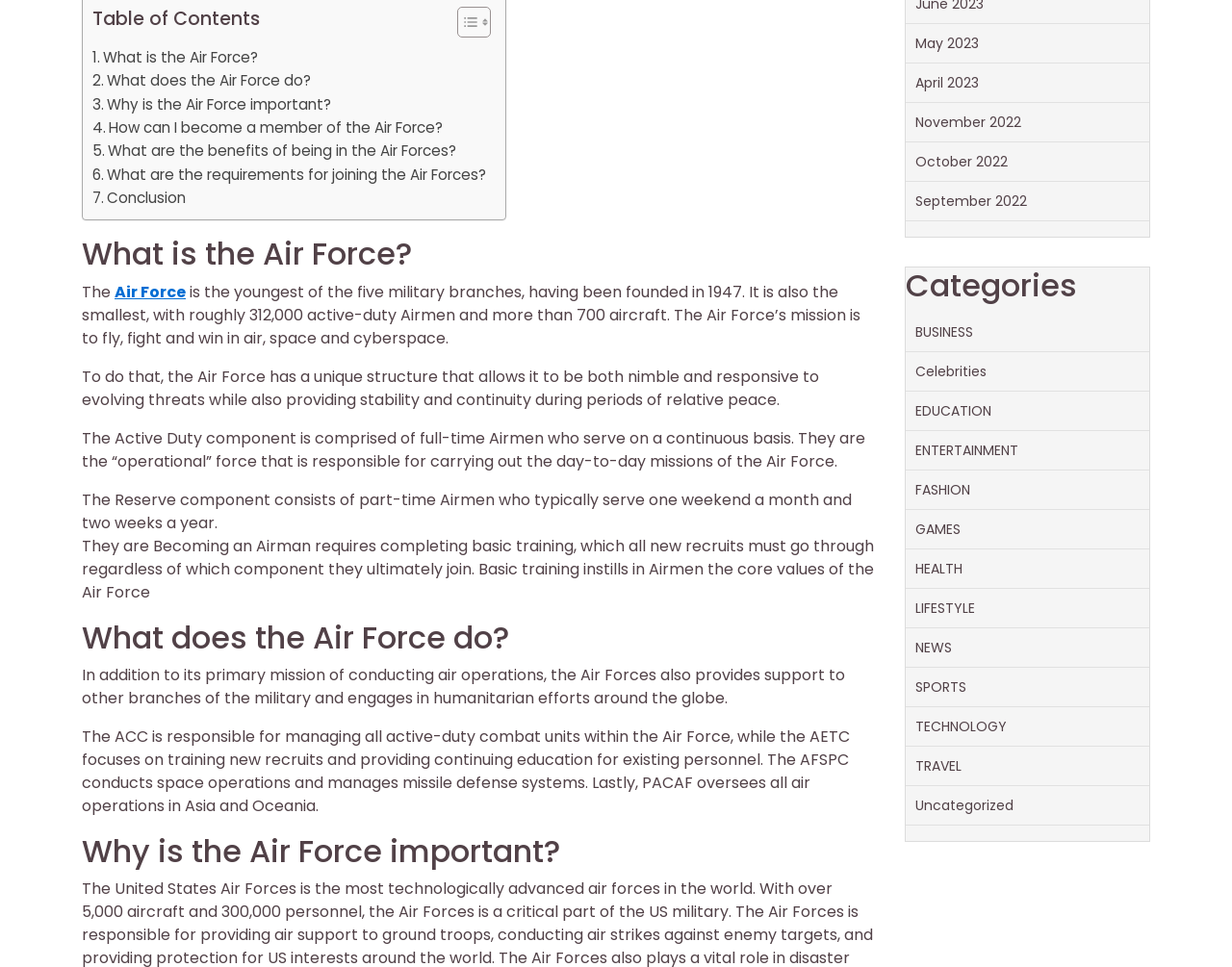Could you please study the image and provide a detailed answer to the question:
What are the dates listed at the top of the webpage?

This answer can be obtained by looking at the list of dates at the top of the webpage, which includes May 2023, April 2023, November 2022, and many others.